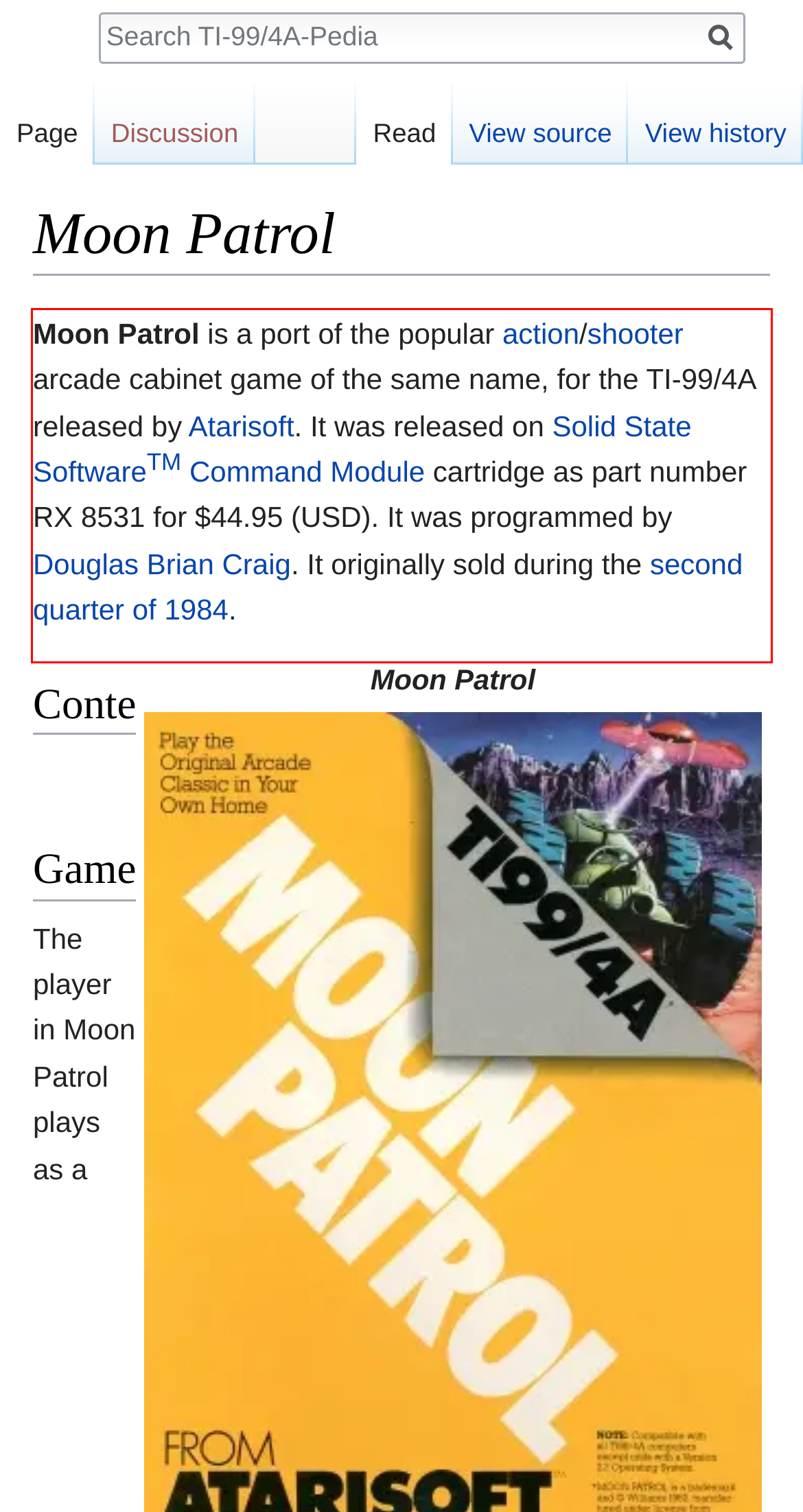Given a screenshot of a webpage, locate the red bounding box and extract the text it encloses.

Moon Patrol is a port of the popular action/shooter arcade cabinet game of the same name, for the TI-99/4A released by Atarisoft. It was released on Solid State SoftwareTM Command Module cartridge as part number RX 8531 for $44.95 (USD). It was programmed by Douglas Brian Craig. It originally sold during the second quarter of 1984.